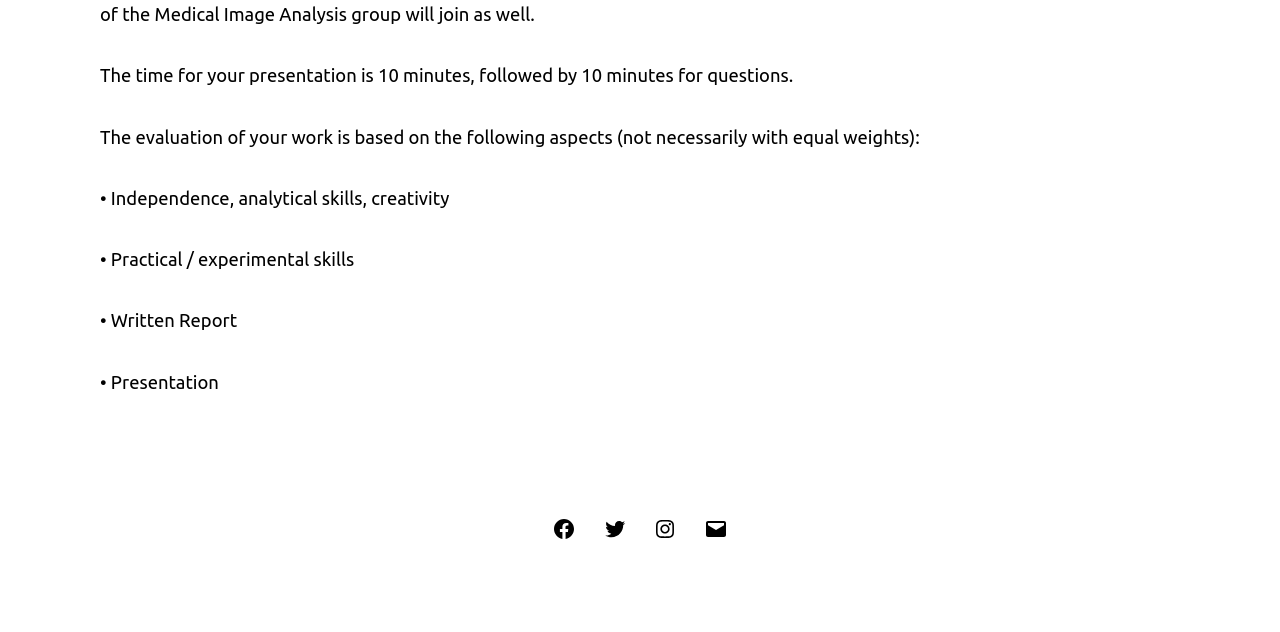How many social media links are available?
Please use the image to deliver a detailed and complete answer.

The webpage has a secondary menu with links to four social media platforms, which are Facebook, Twitter, Instagram, and Email.